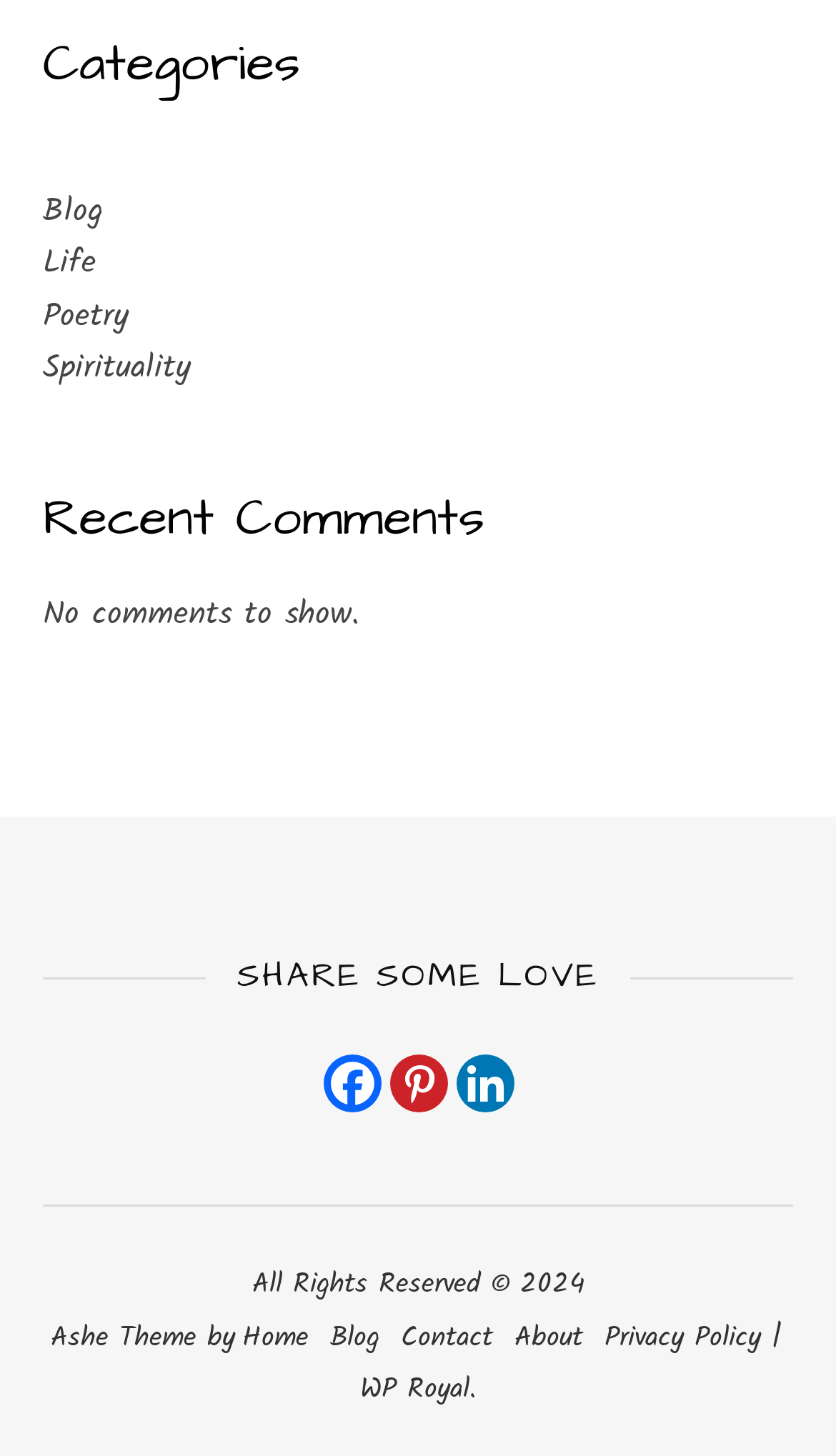Please provide a one-word or phrase answer to the question: 
What is the social media platform on the left of 'Pinterest'?

Facebook